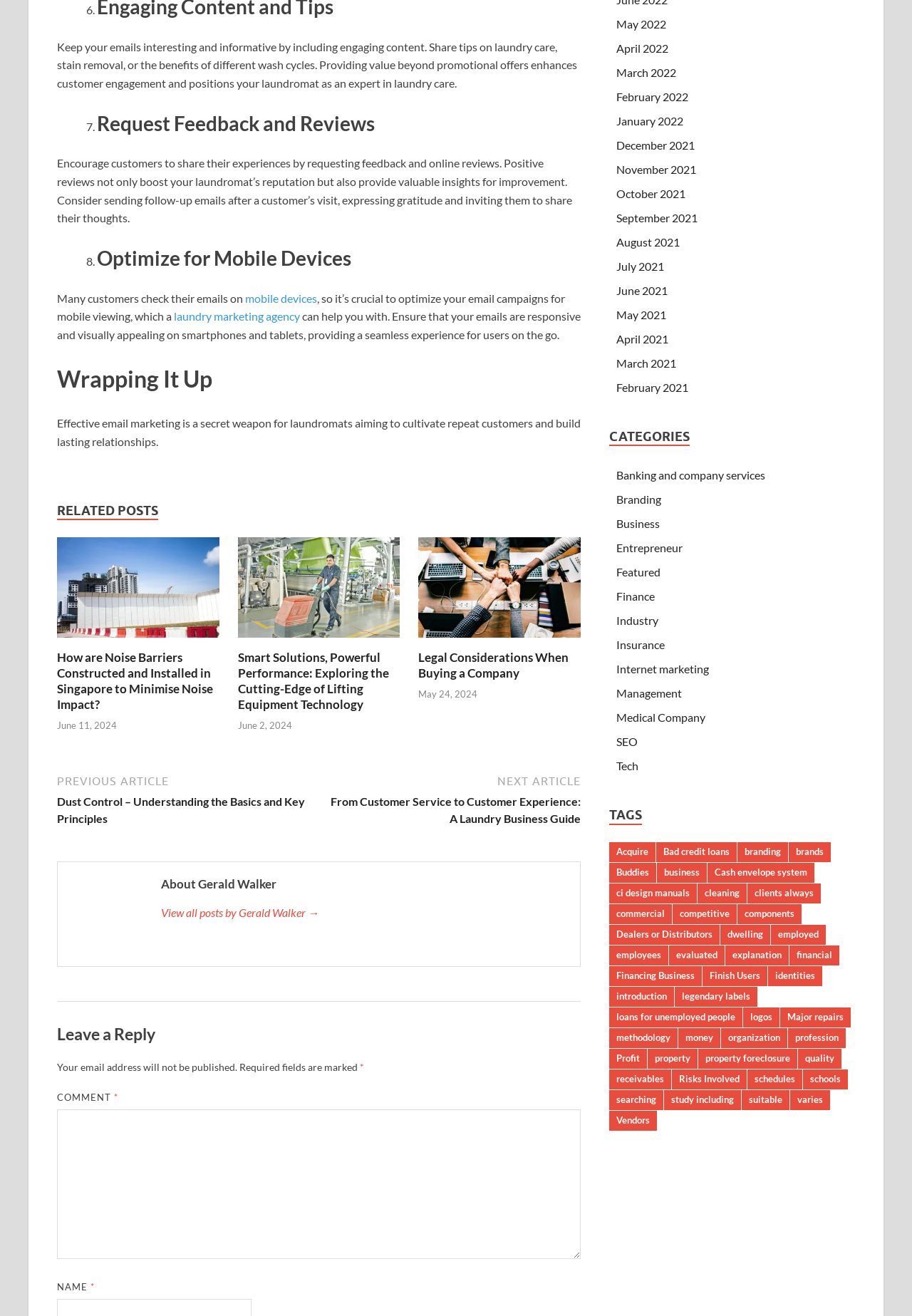Please find the bounding box for the UI element described by: "Banking and company services".

[0.676, 0.356, 0.839, 0.366]